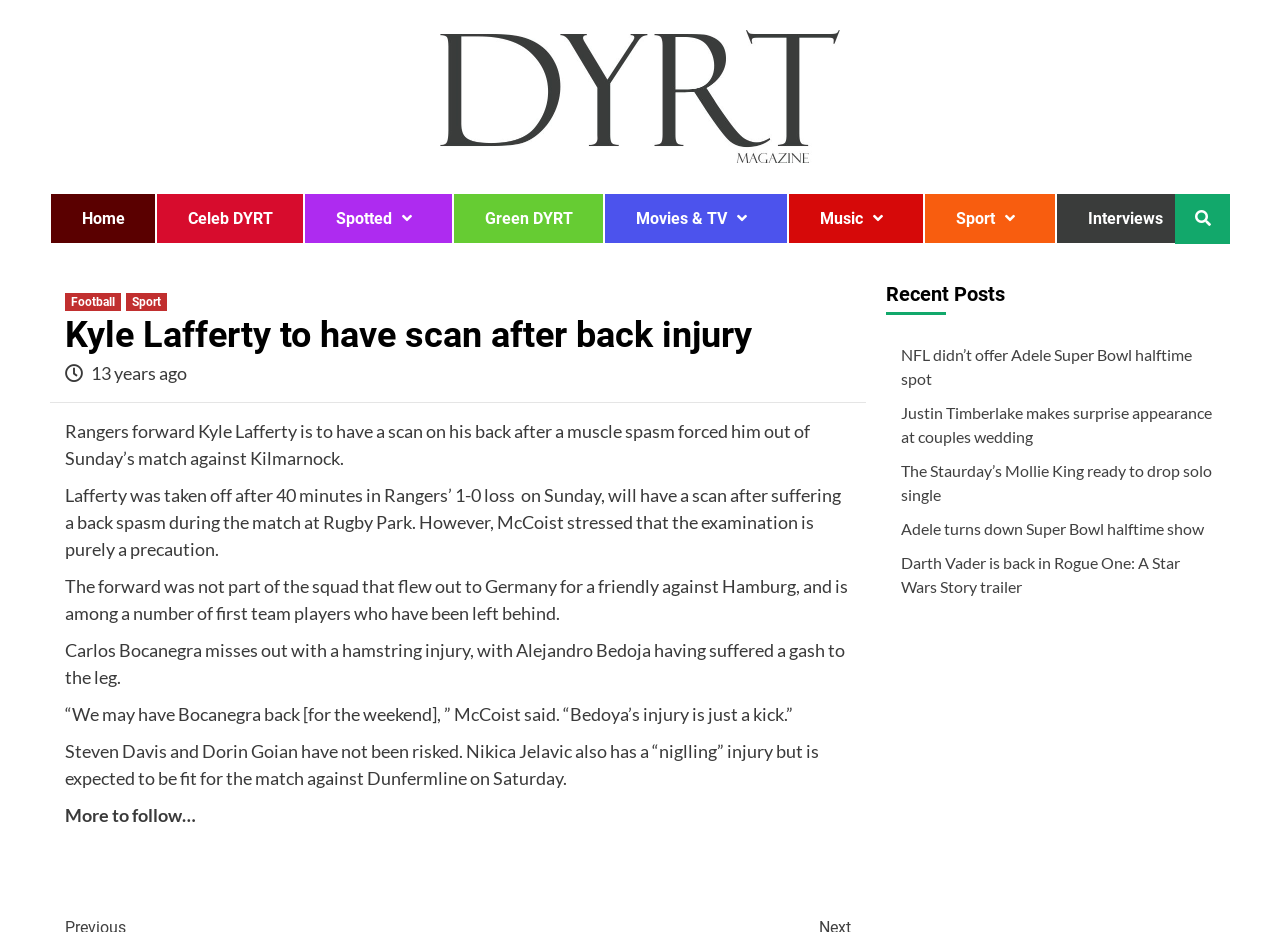Give a detailed overview of the webpage's appearance and contents.

The webpage is a celebrity news article from DYRT Magazine, with a focus on showbiz news. At the top, there is a logo and a link to "Did You Read That?" with an accompanying image. Below this, there is a navigation menu with links to various sections, including "Home", "Celeb DYRT", "Spotted", "Green DYRT", "Movies & TV", "Music", "Sport", and "Interviews". Each of these links has a corresponding button with an icon.

The main article is about Kyle Lafferty, a Rangers forward, who is to have a scan on his back after a muscle spasm forced him out of a match against Kilmarnock. The article provides details about the injury and its impact on the team. There are several paragraphs of text, with headings and static text, including quotes from the team's coach, McCoist.

To the right of the main article, there is a complementary section with a heading "Recent Posts" and several links to other news articles, including stories about NFL, Justin Timberlake, The Saturdays, Adele, and Star Wars.

At the bottom of the page, there is a link to "Continue Reading" and a call to action to follow the website for more updates.